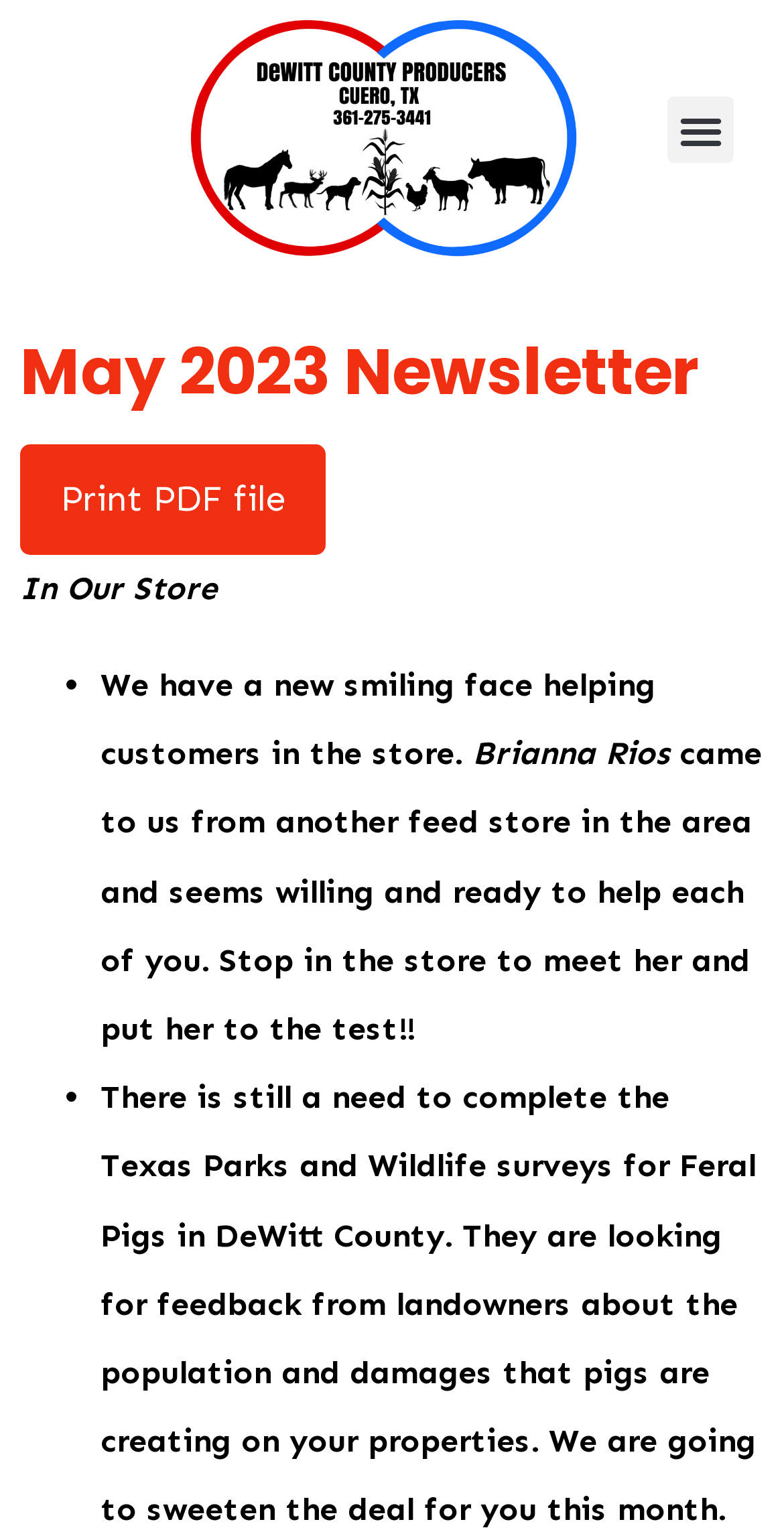Please determine the heading text of this webpage.

May 2023 Newsletter